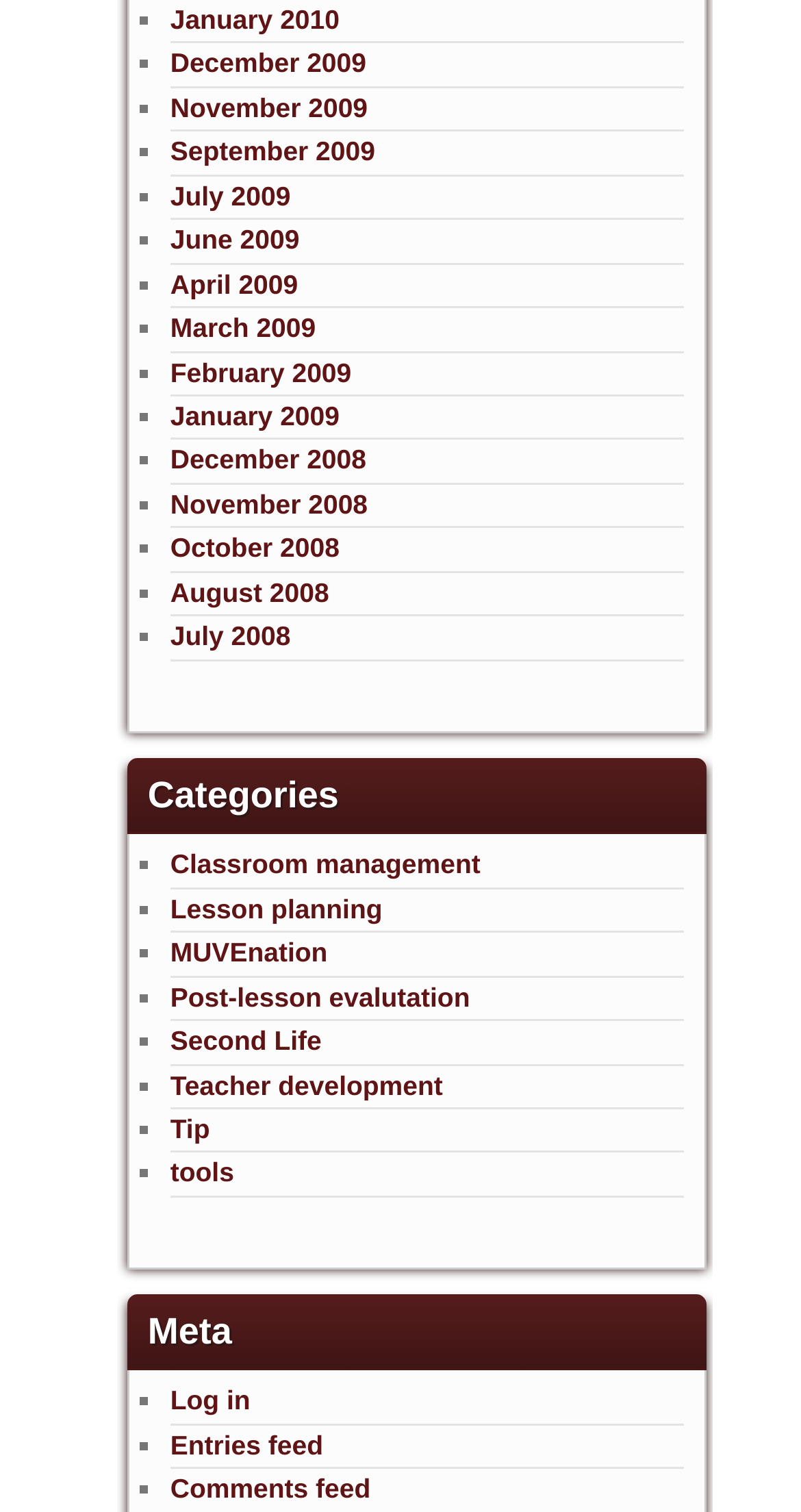Please predict the bounding box coordinates (top-left x, top-left y, bottom-right x, bottom-right y) for the UI element in the screenshot that fits the description: Log in

[0.213, 0.916, 0.313, 0.937]